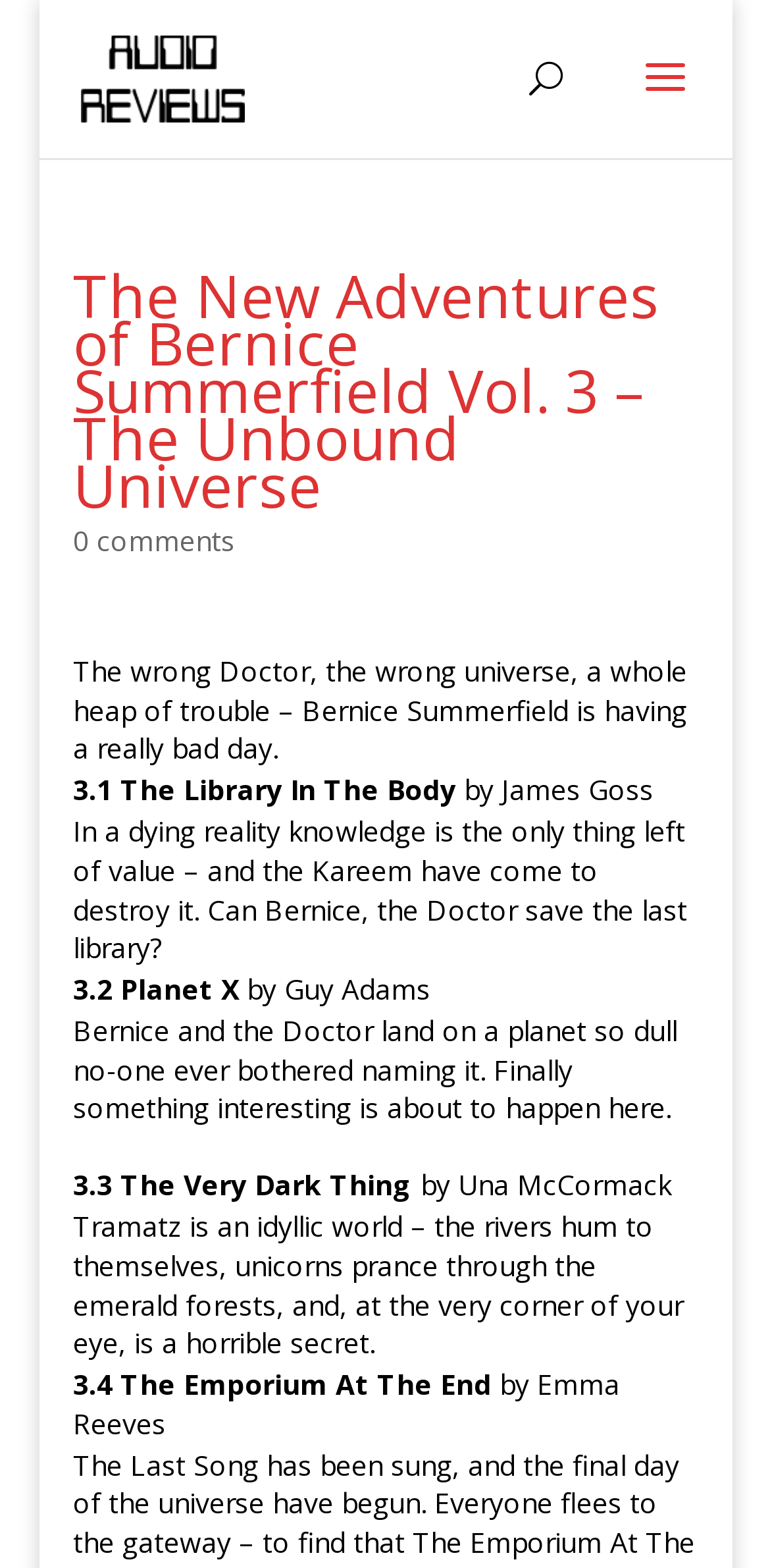What is the name of the planet in 'Planet X'? Based on the screenshot, please respond with a single word or phrase.

Not specified